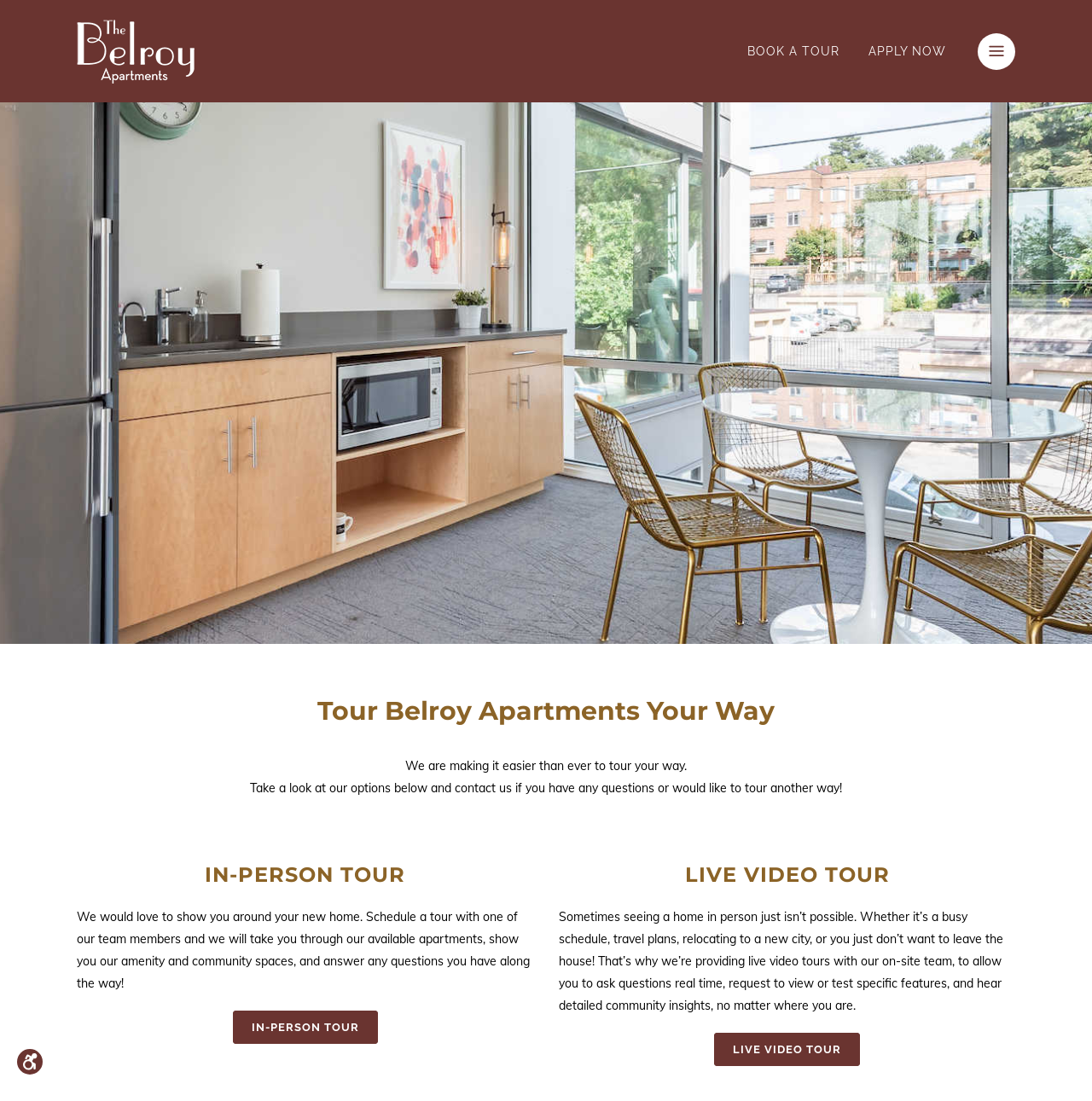Locate the bounding box coordinates of the area that needs to be clicked to fulfill the following instruction: "Click the 'Afdrukken' button". The coordinates should be in the format of four float numbers between 0 and 1, namely [left, top, right, bottom].

None